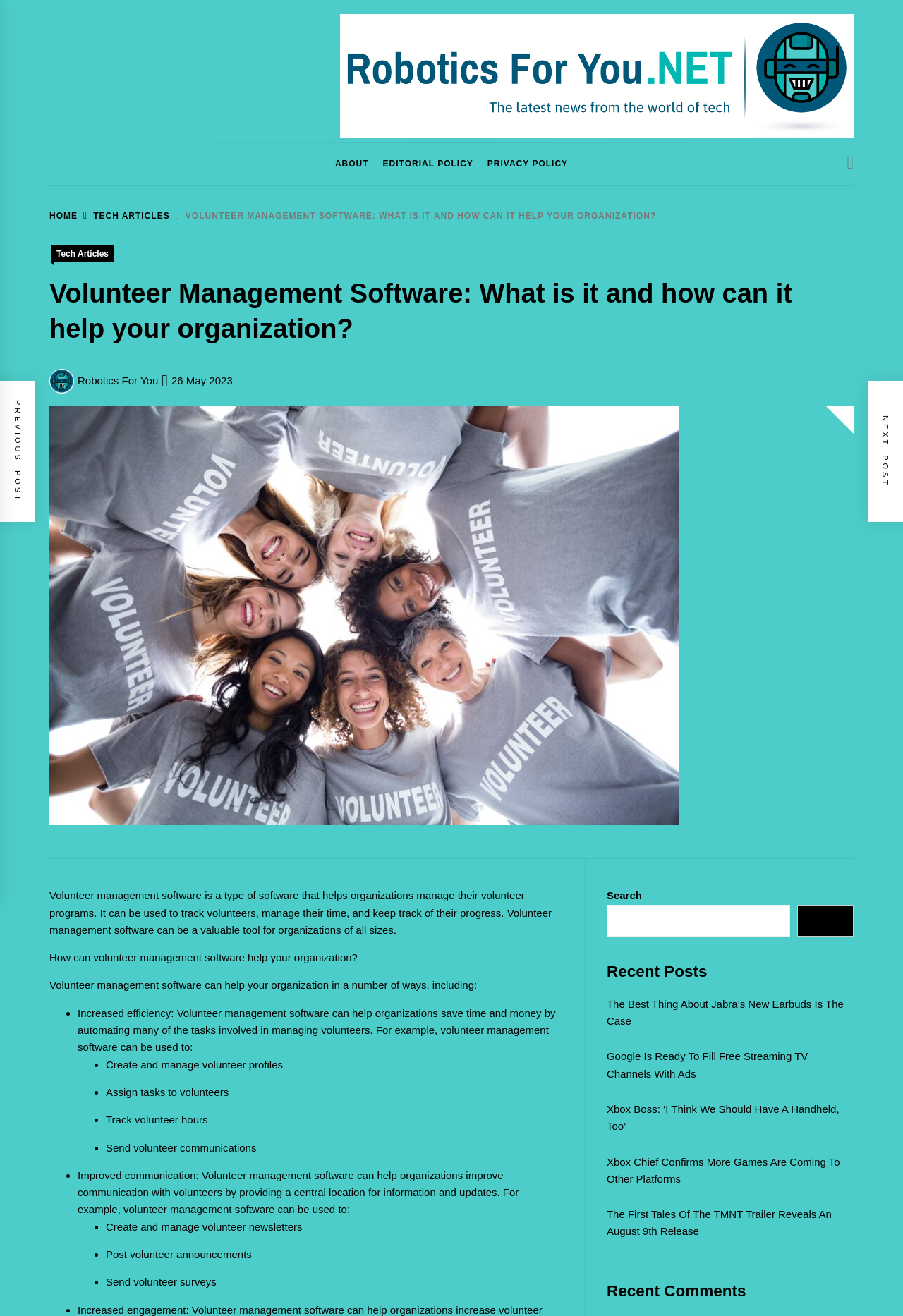What is the purpose of the search box?
Answer the question with a detailed explanation, including all necessary information.

The search box is located at the top right corner of the webpage, and its purpose is to allow users to search the website for specific content. The search box is accompanied by a 'Search' button, indicating that users can enter keywords and search for relevant results.